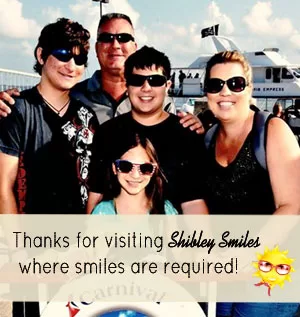Illustrate the image with a detailed caption.

The image features a joyful group of five individuals posing together outdoors, all wearing sunglasses and smiling brightly. Positioned in the foreground is a young girl with long brown hair, flanked by three boys, including a teen on the left wearing a black shirt and sunglasses, and a younger boy in the center also in sunglasses. To the right, a woman with blond hair wearing a light-colored top completes the group. Behind them, a scenic backdrop of a boat with the name "Carnival" is partially visible, suggesting a playful day at the docks or an outing on water. Below the group, a cheerful message reads, "Thanks for visiting Shibley Smiles where smiles are required!" accompanied by a sunny graphic, underscoring a fun and welcoming atmosphere, likely aimed at connecting with visitors or customers.